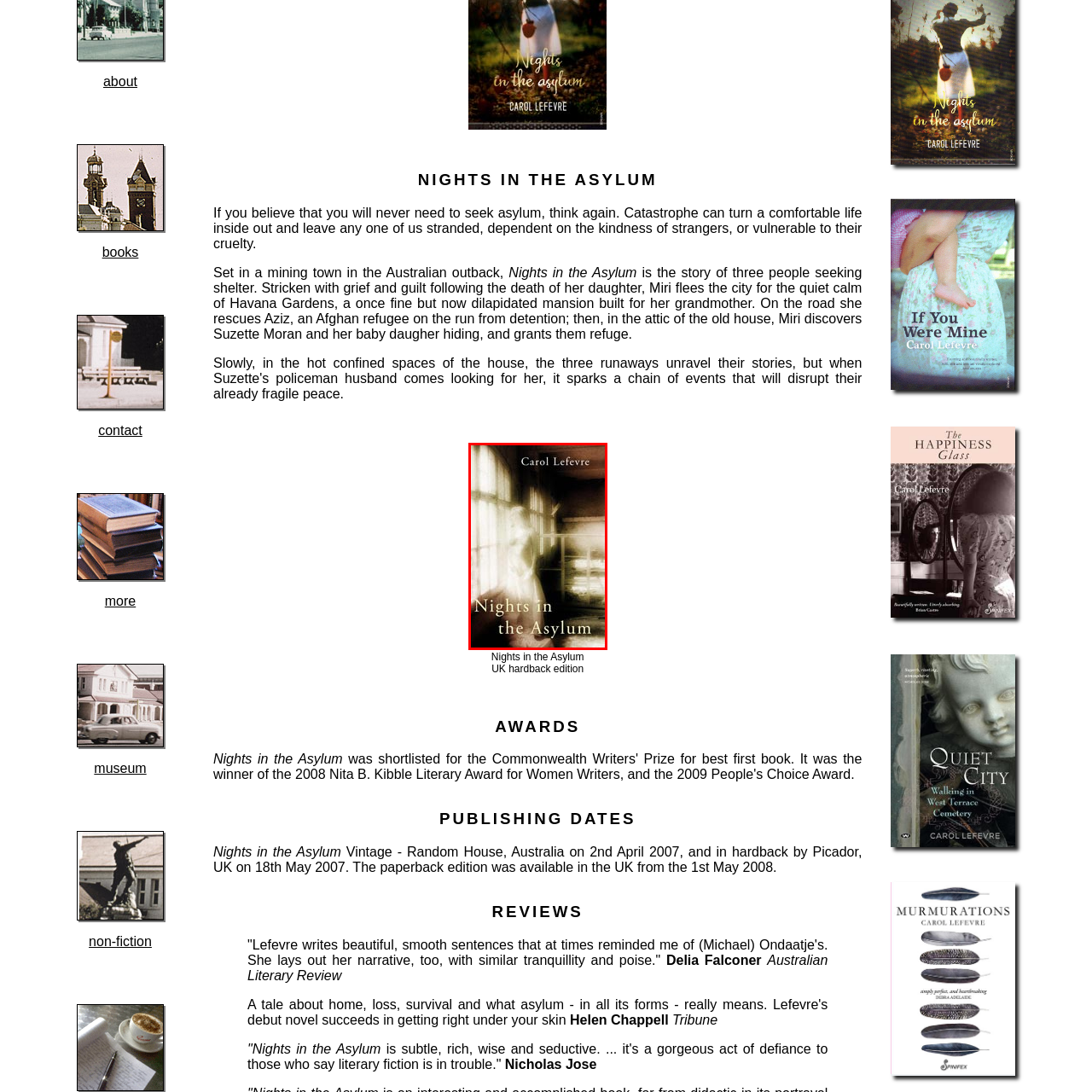Look at the area highlighted in the red box, Where is the author's name positioned? Please provide an answer in a single word or phrase.

At the top